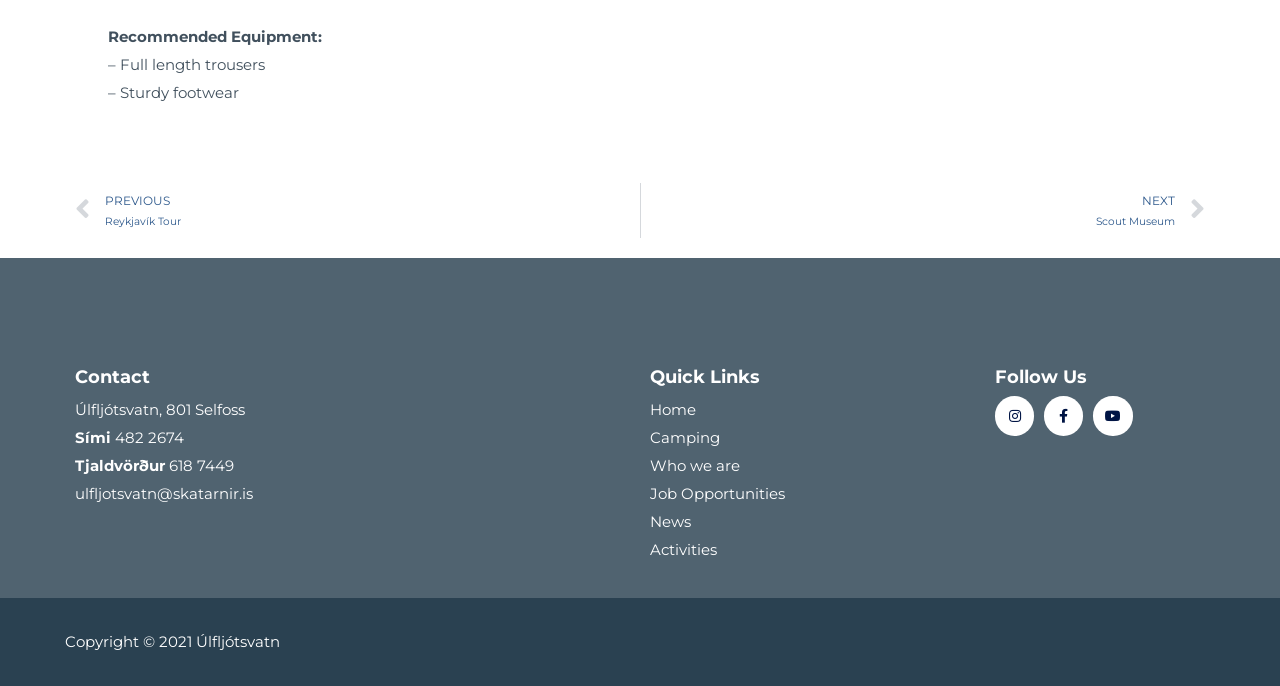Use a single word or phrase to answer this question: 
What is the contact phone number?

482 2674